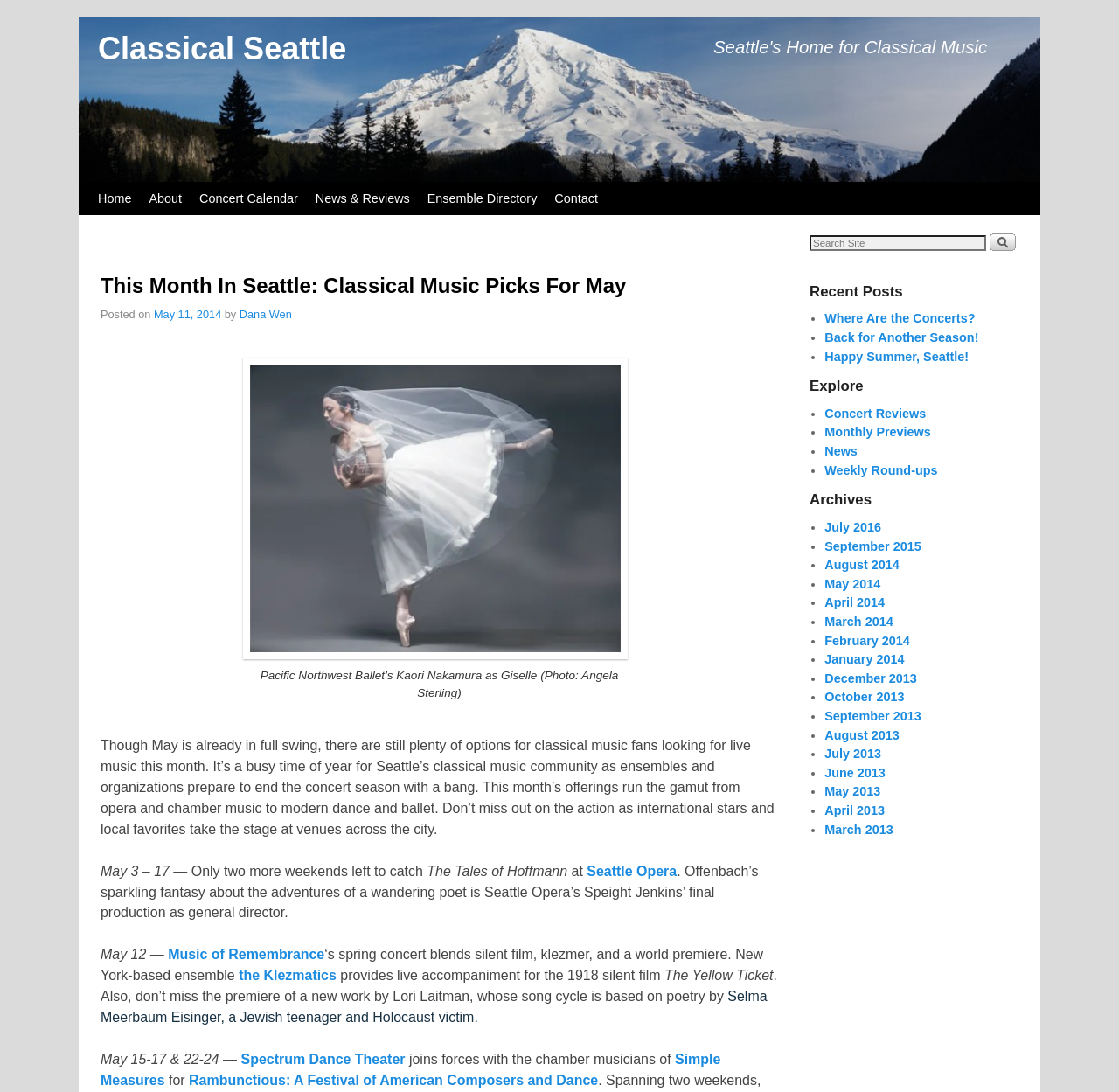Provide a single word or phrase to answer the given question: 
What is the name of the opera being performed by Seattle Opera?

The Tales of Hoffmann